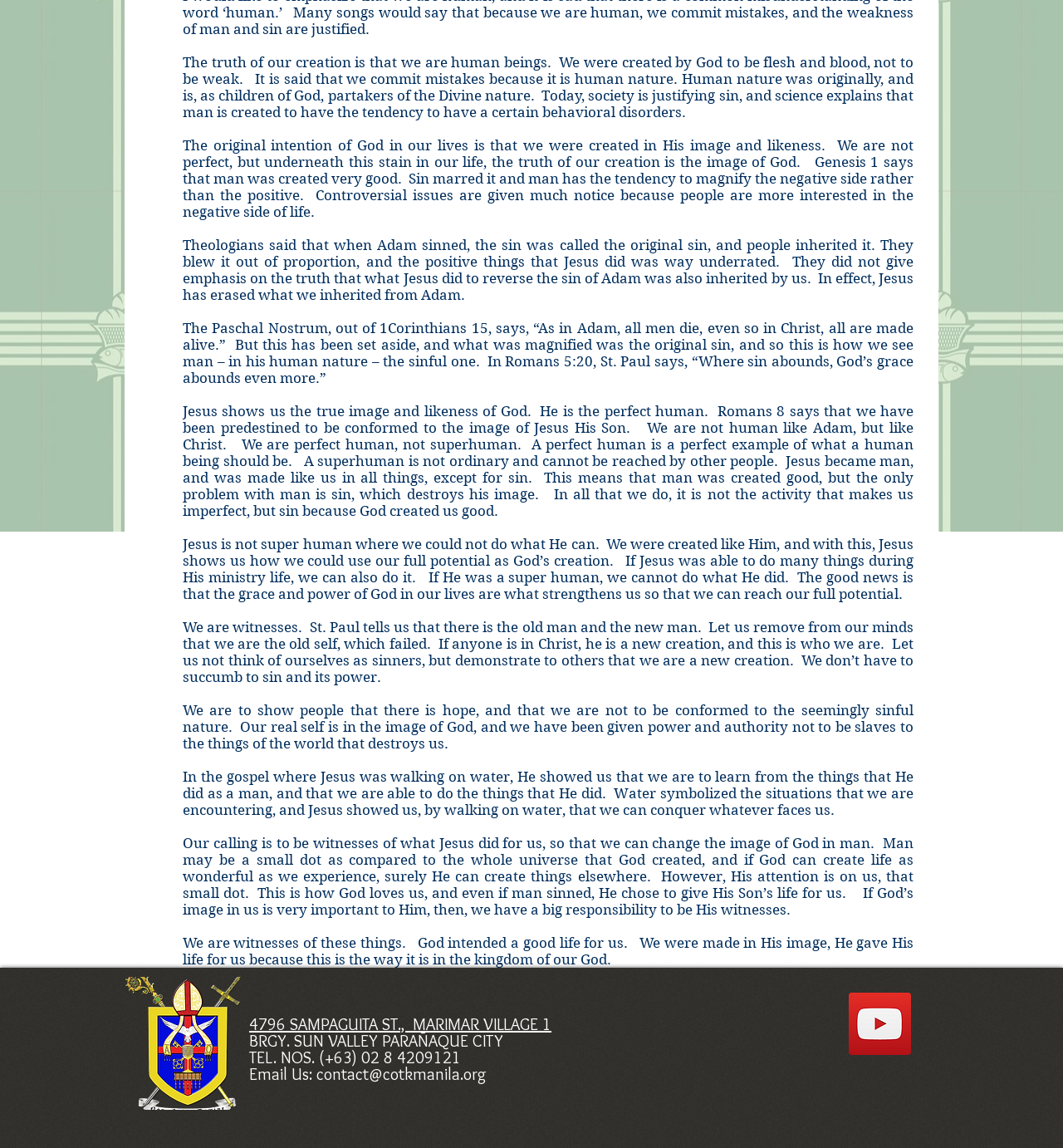Find the UI element described as: "contact@cotkmanila.org" and predict its bounding box coordinates. Ensure the coordinates are four float numbers between 0 and 1, [left, top, right, bottom].

[0.298, 0.927, 0.458, 0.944]